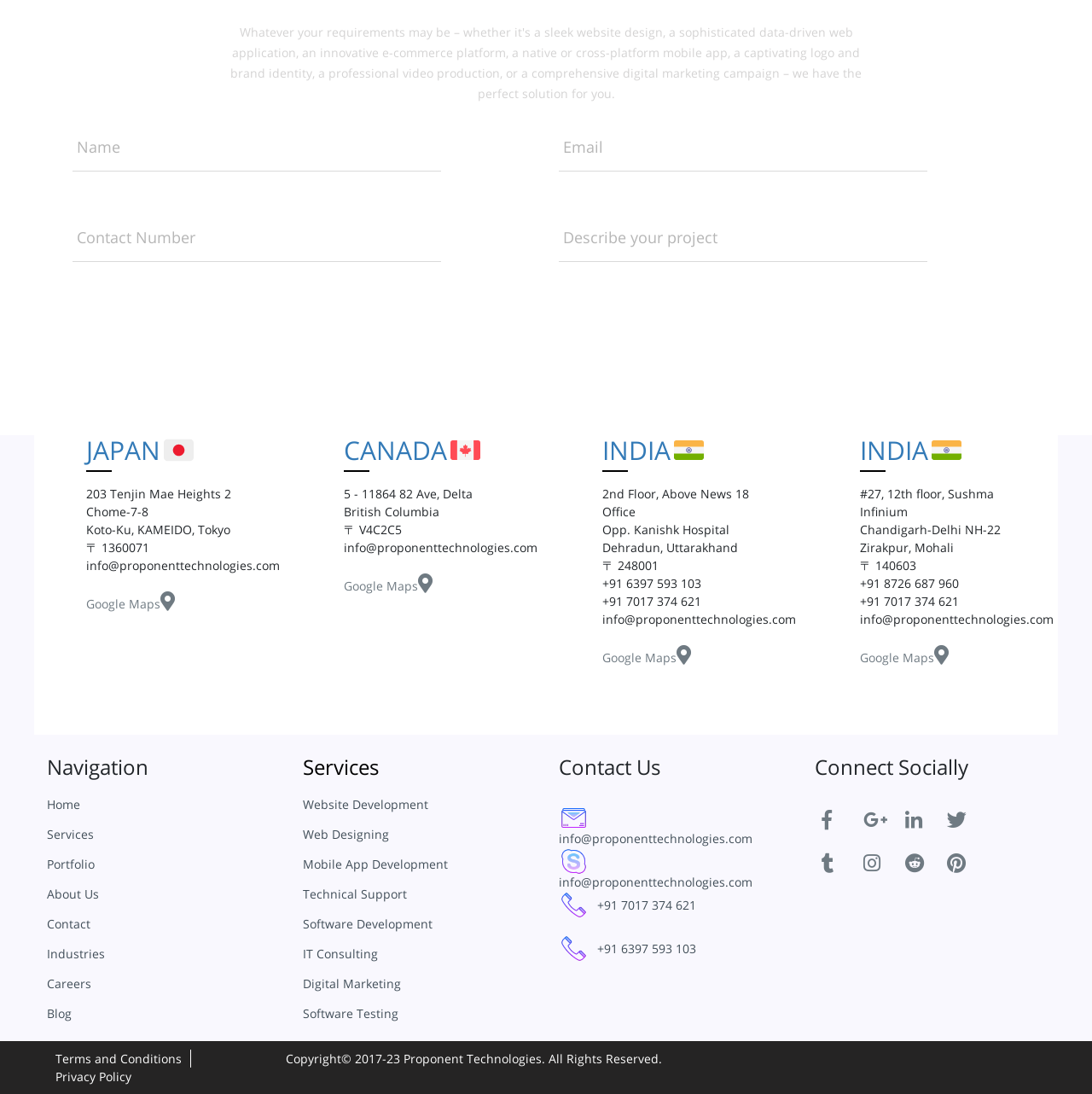Determine the bounding box coordinates of the region I should click to achieve the following instruction: "Check the company's social media on LinkedIn". Ensure the bounding box coordinates are four float numbers between 0 and 1, i.e., [left, top, right, bottom].

[0.791, 0.74, 0.826, 0.755]